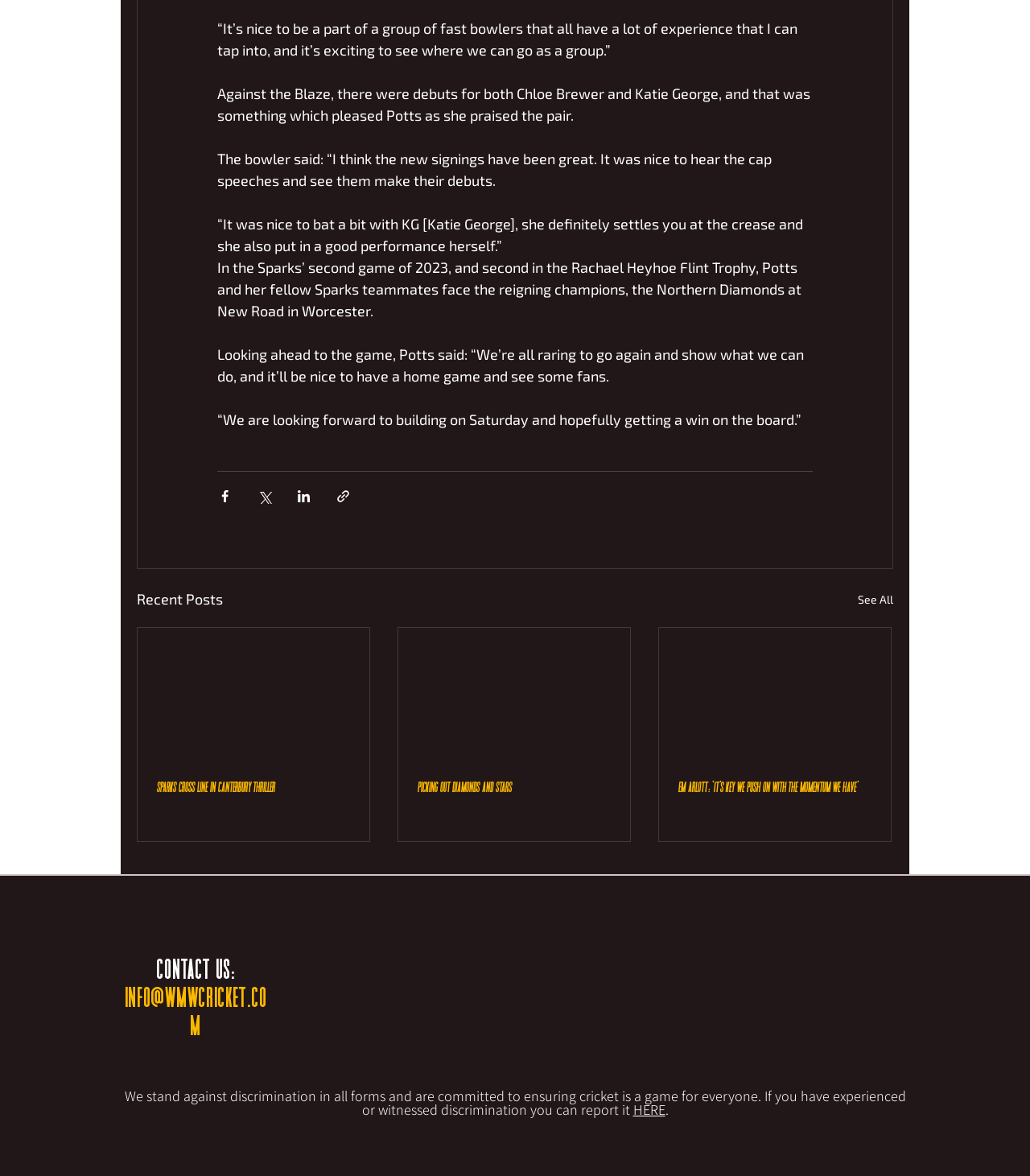Please find the bounding box coordinates of the section that needs to be clicked to achieve this instruction: "Inquire about 'Tortuguero Laguna Lodge'".

None